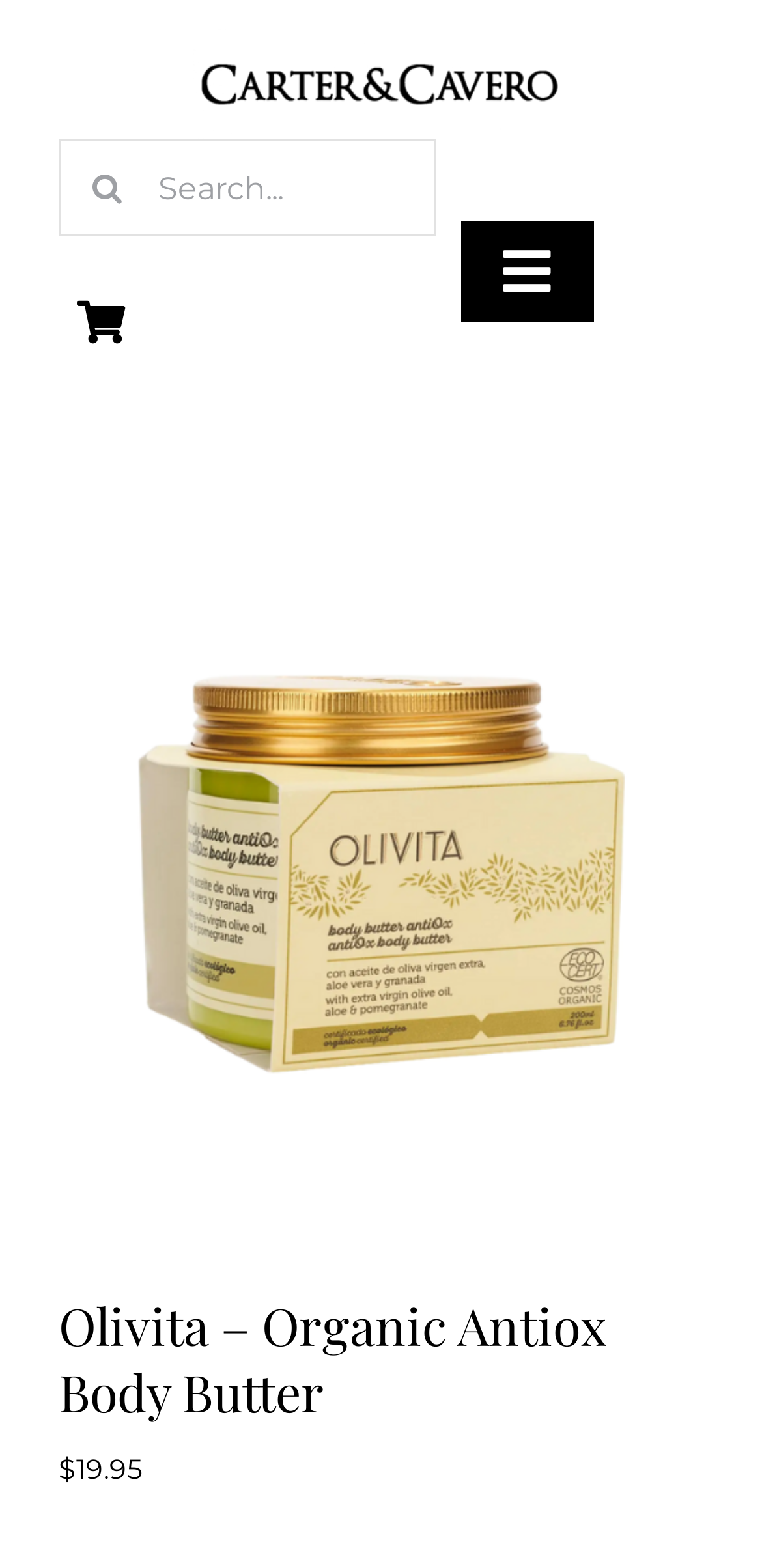Kindly provide the bounding box coordinates of the section you need to click on to fulfill the given instruction: "Click on logo".

[0.253, 0.016, 0.747, 0.039]